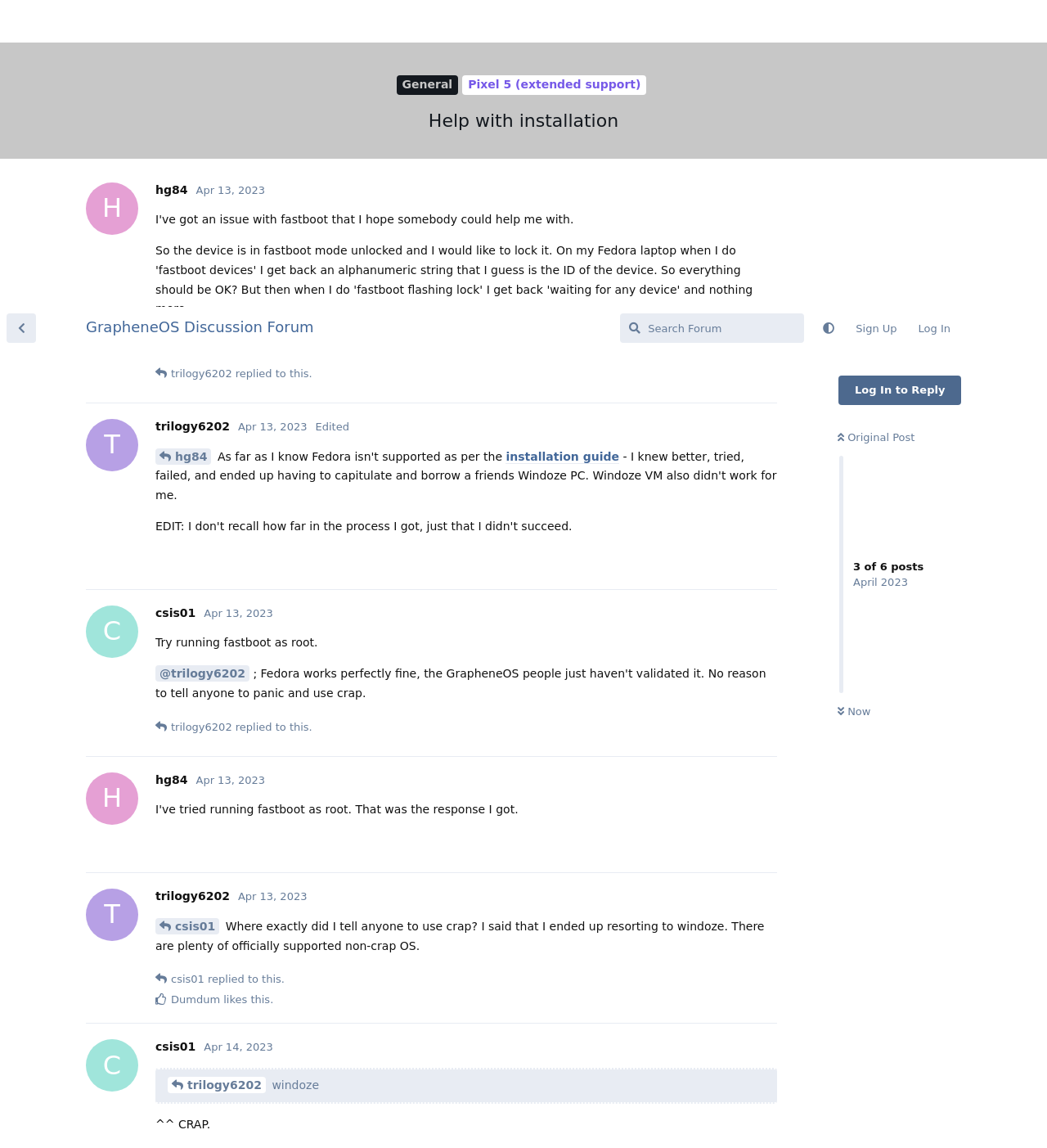Find the bounding box coordinates of the element you need to click on to perform this action: 'Sign up'. The coordinates should be represented by four float values between 0 and 1, in the format [left, top, right, bottom].

[0.807, 0.006, 0.867, 0.032]